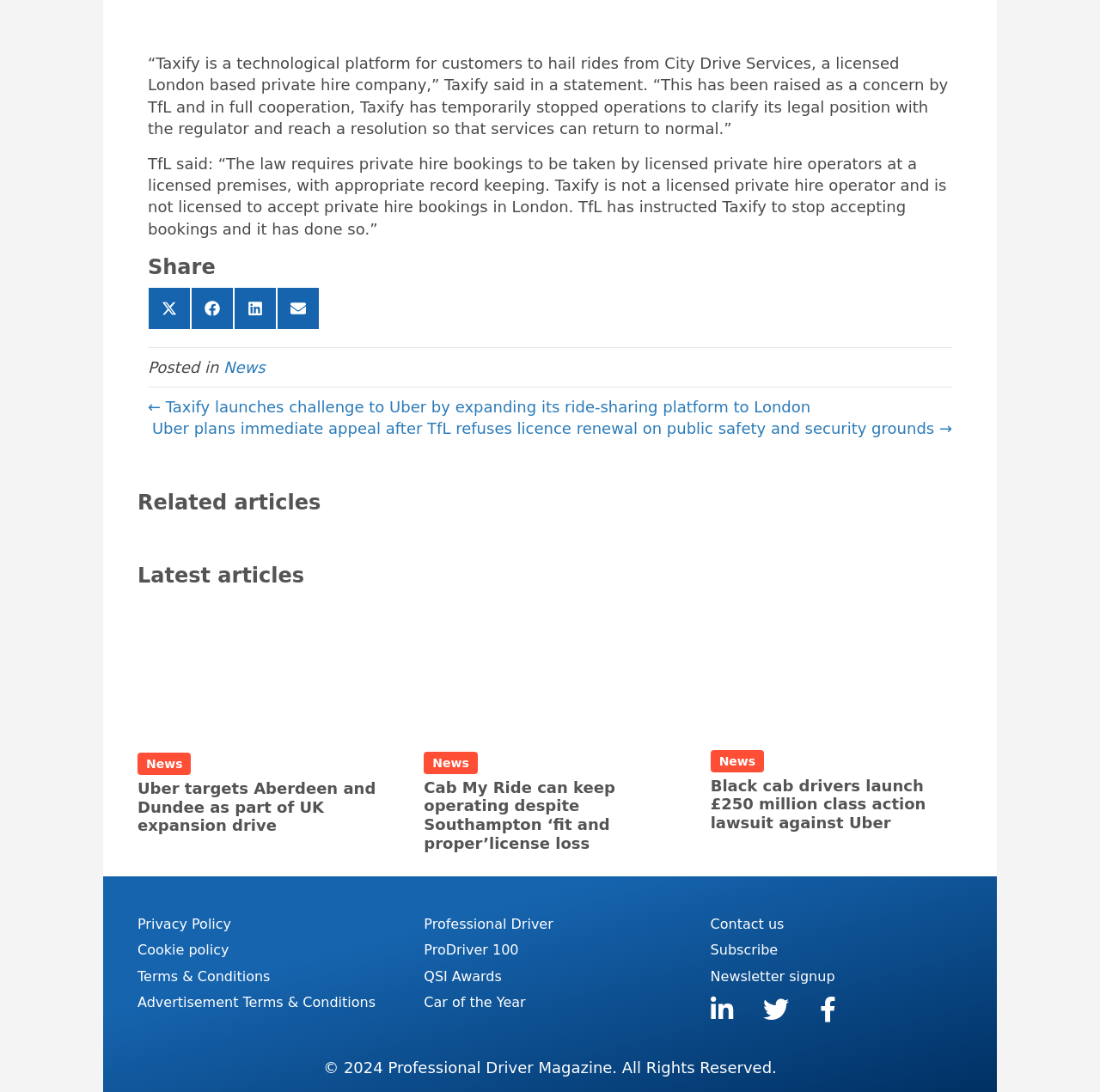Locate the bounding box coordinates of the clickable area to execute the instruction: "View latest news". Provide the coordinates as four float numbers between 0 and 1, represented as [left, top, right, bottom].

[0.125, 0.516, 0.875, 0.539]